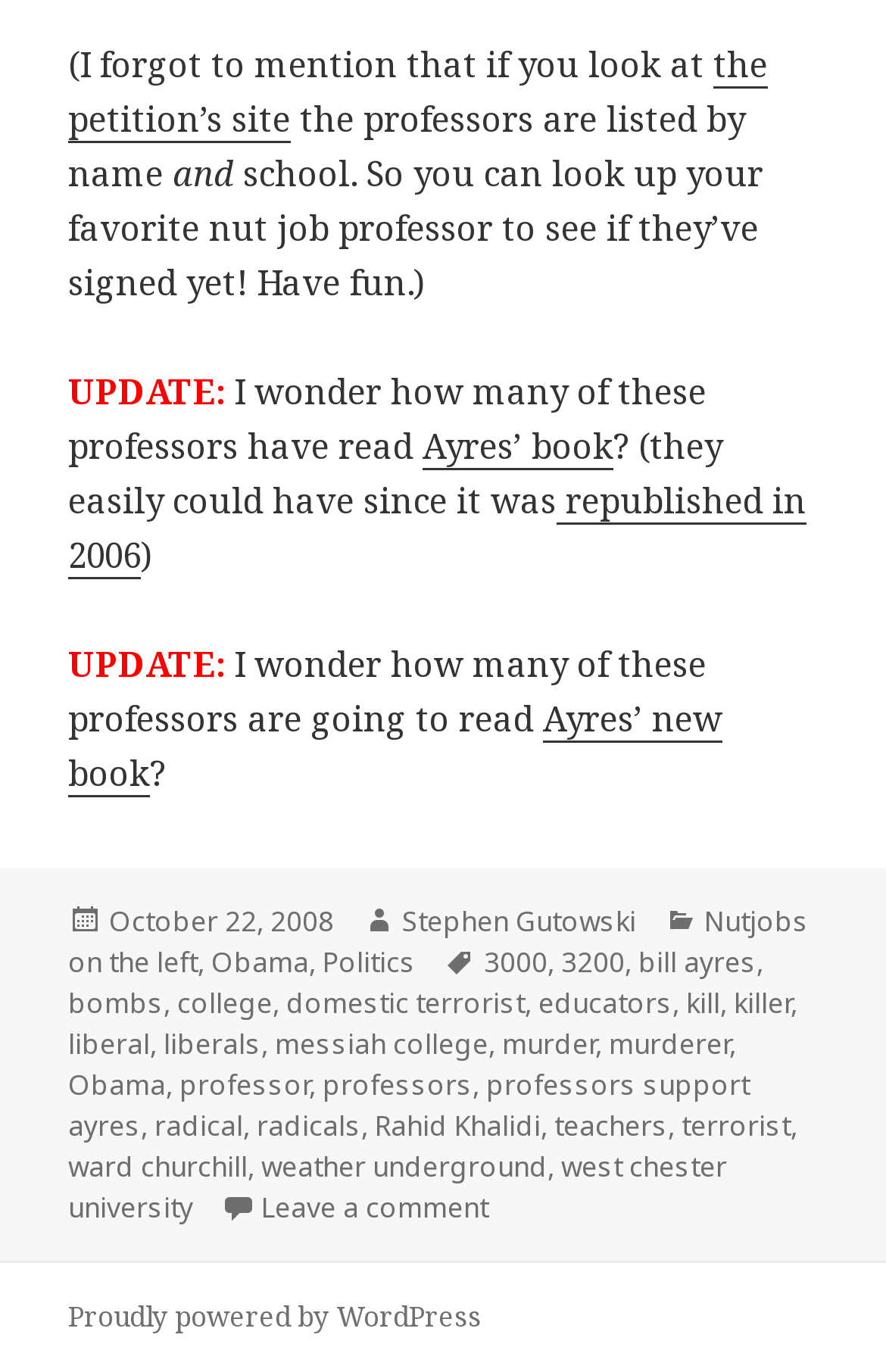Using the webpage screenshot, find the UI element described by republished in 2006. Provide the bounding box coordinates in the format (top-left x, top-left y, bottom-right x, bottom-right y), ensuring all values are floating point numbers between 0 and 1.

[0.077, 0.347, 0.91, 0.421]